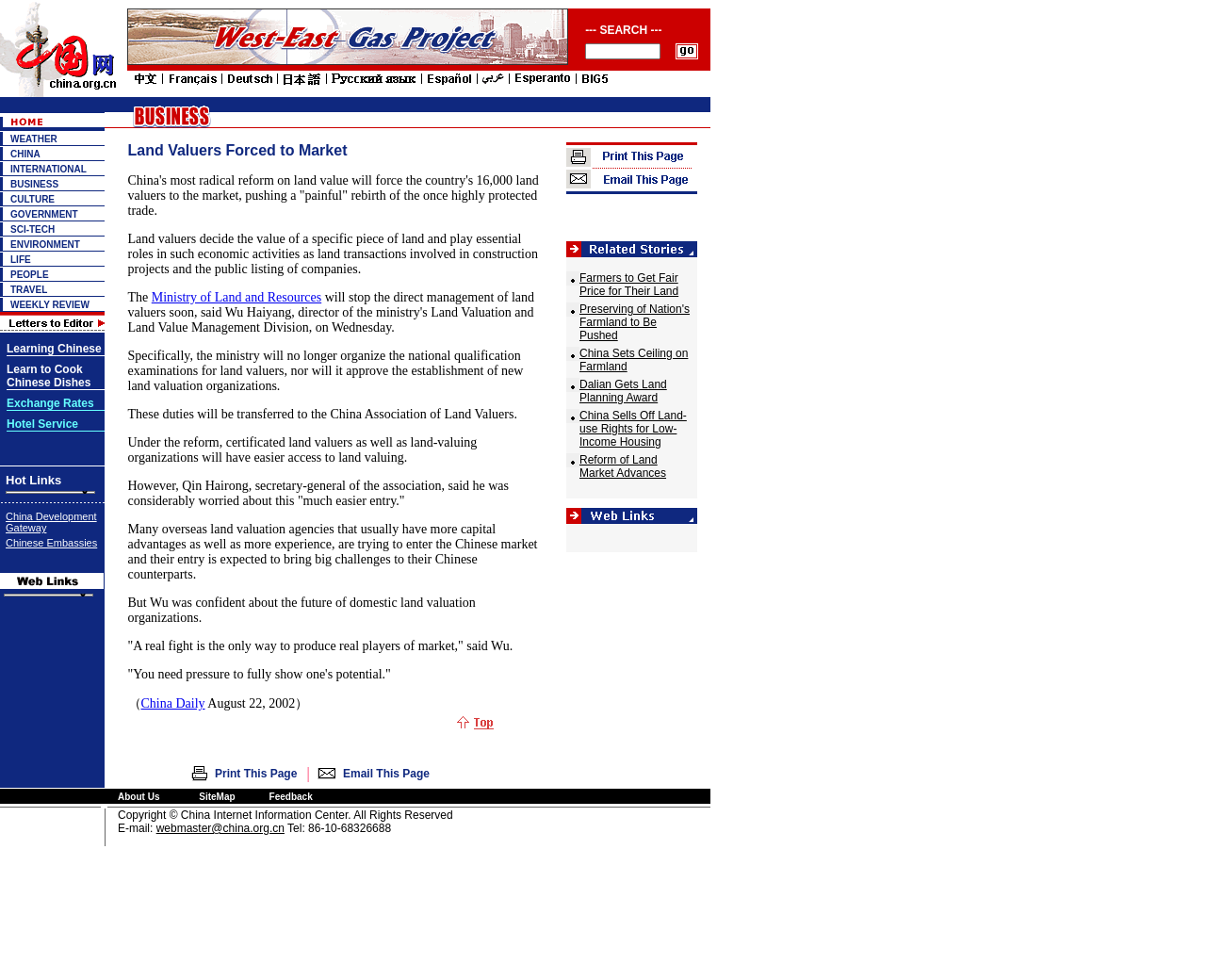Please specify the bounding box coordinates of the element that should be clicked to execute the given instruction: 'Click on the weather link'. Ensure the coordinates are four float numbers between 0 and 1, expressed as [left, top, right, bottom].

[0.0, 0.102, 0.087, 0.118]